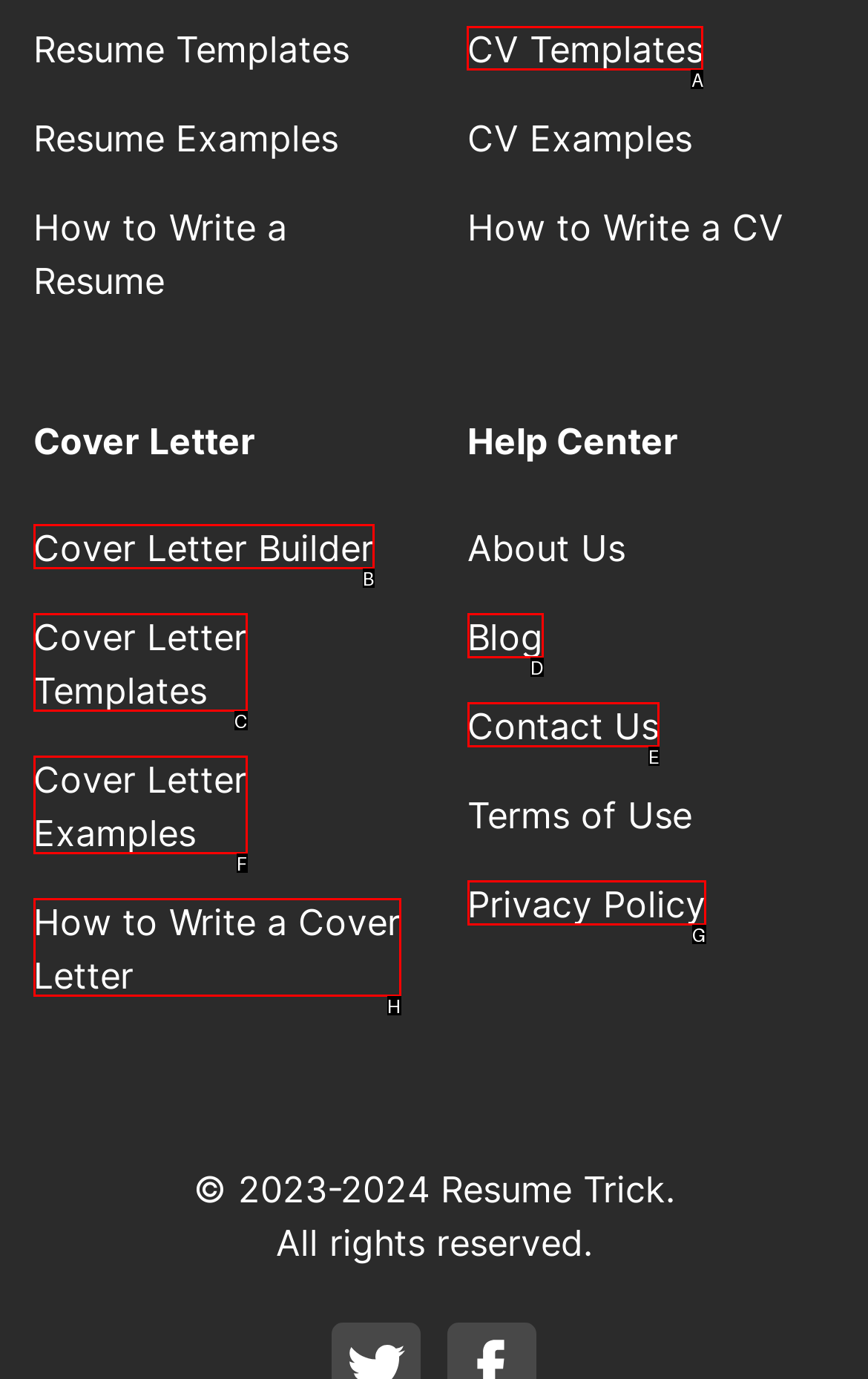Identify the HTML element you need to click to achieve the task: Check out CV Templates. Respond with the corresponding letter of the option.

A